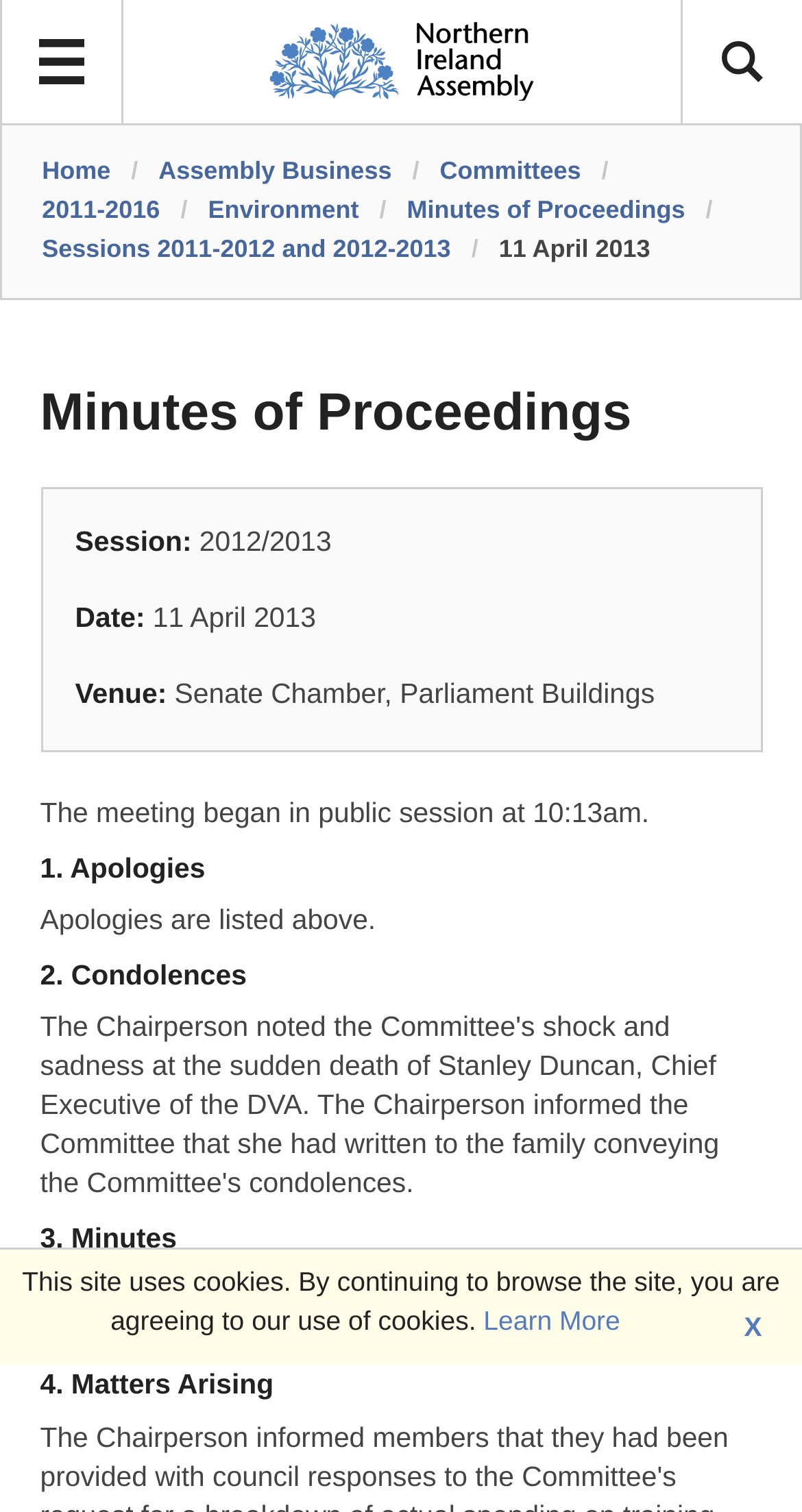Please provide the main heading of the webpage content.

Minutes of Proceedings